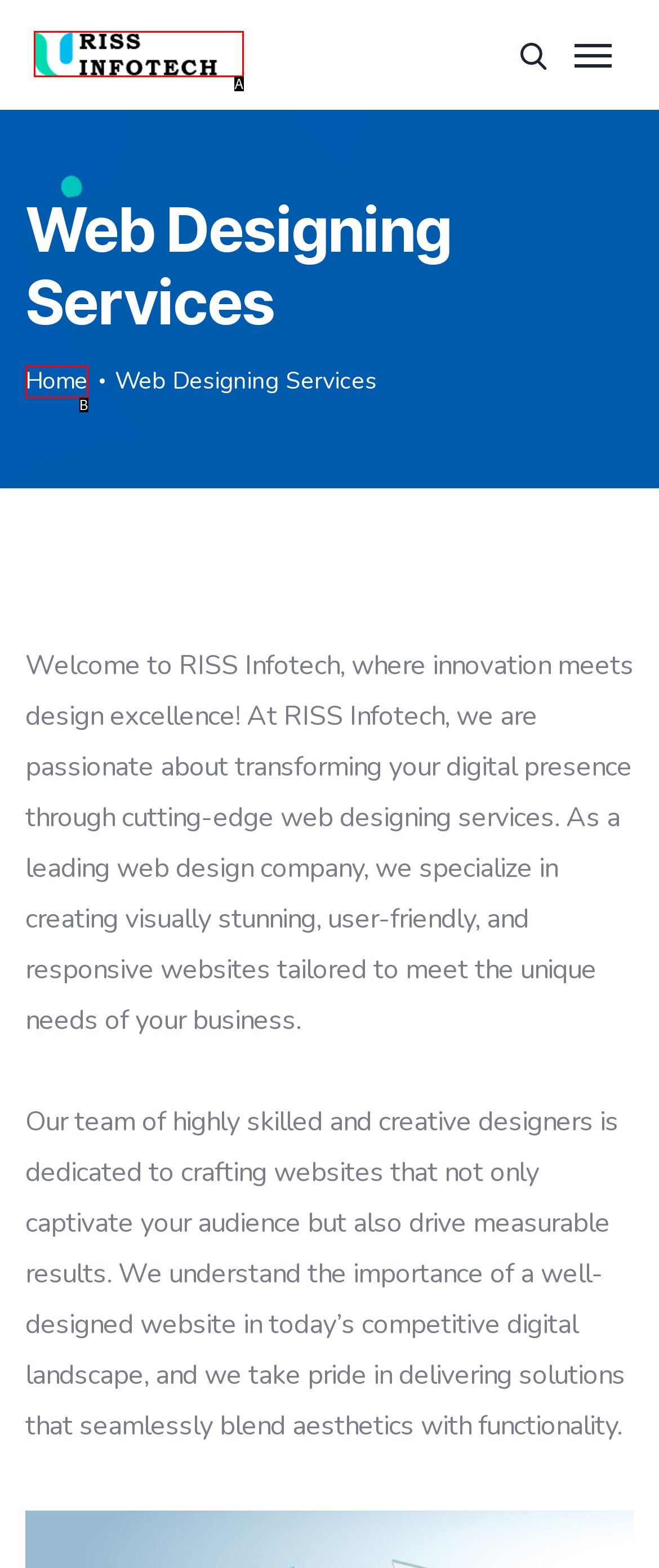Match the description: Home to the appropriate HTML element. Respond with the letter of your selected option.

B